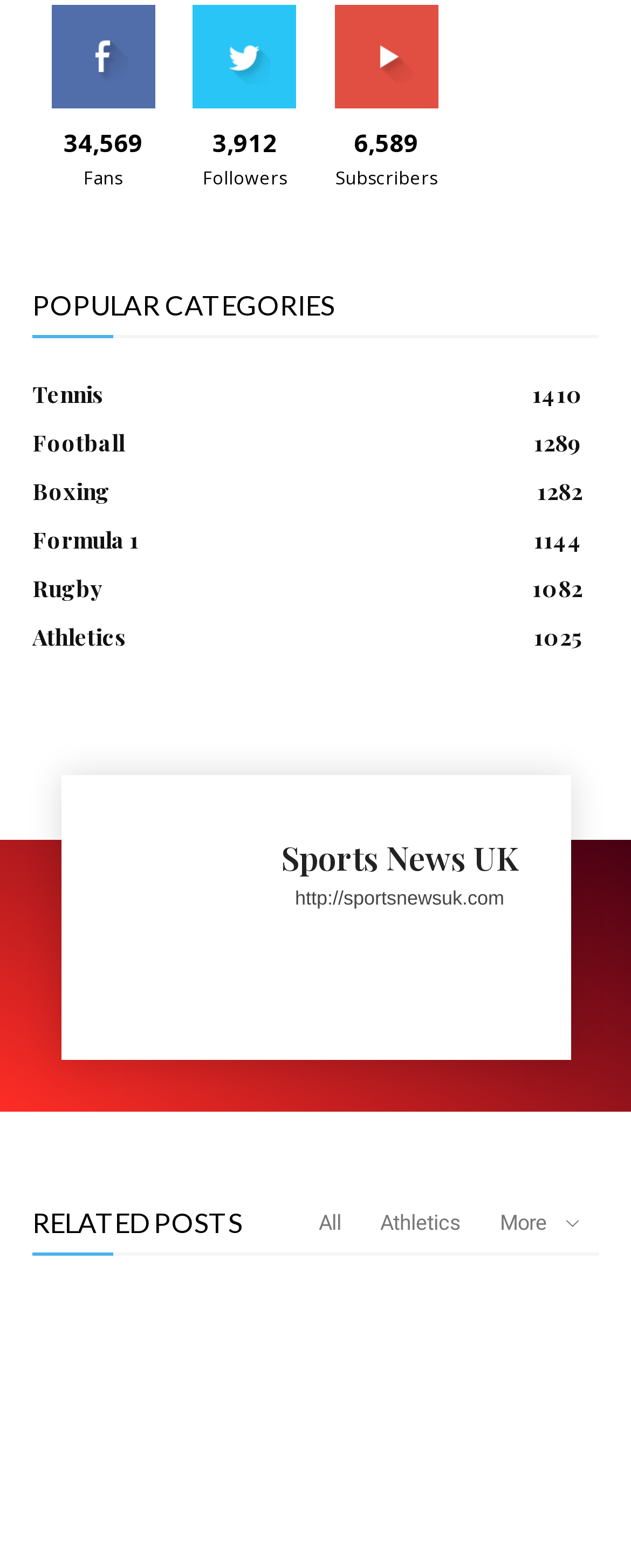What is the number of fans?
Answer the question using a single word or phrase, according to the image.

34,569